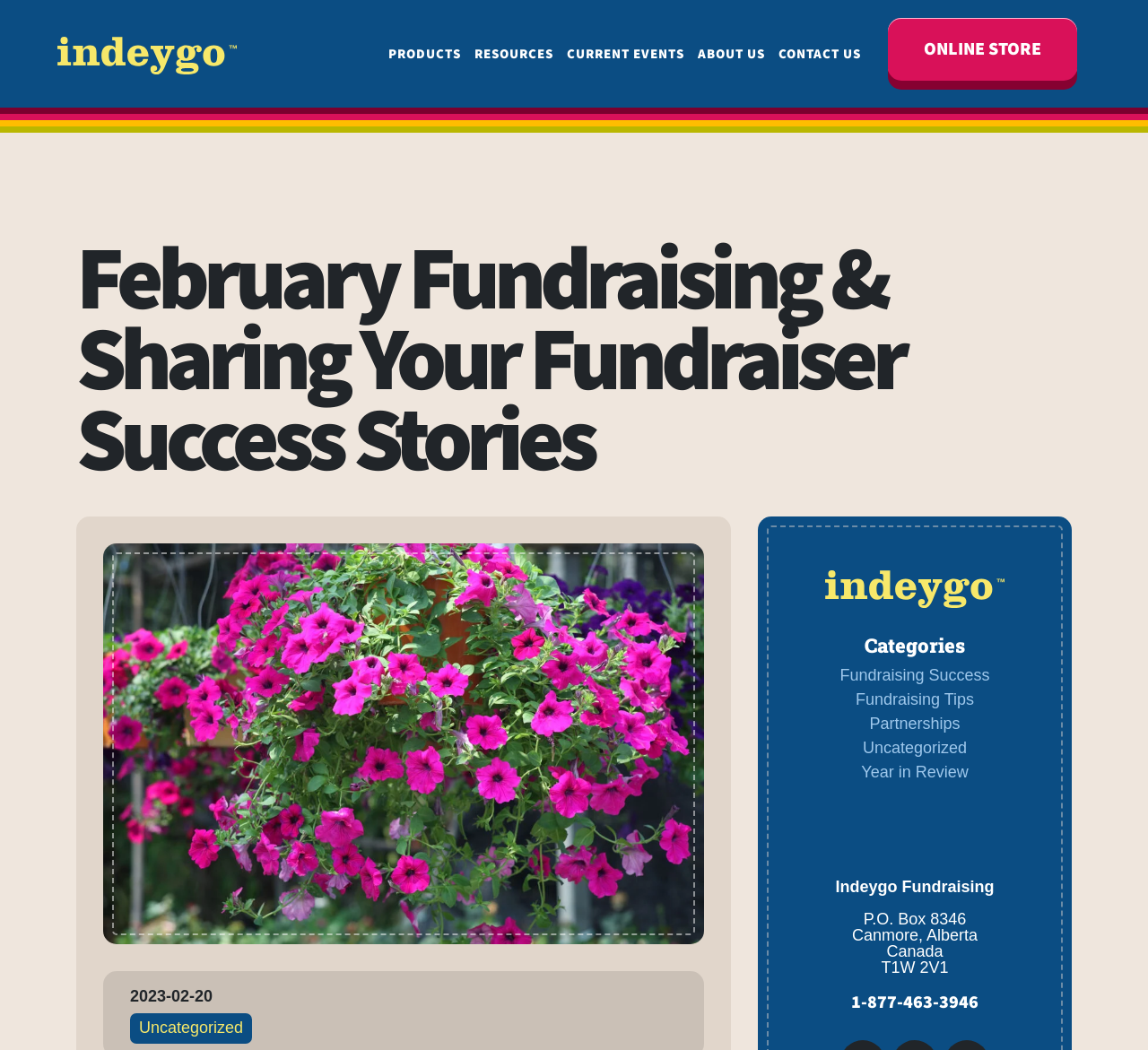Can you specify the bounding box coordinates for the region that should be clicked to fulfill this instruction: "learn about fundraising success".

[0.732, 0.634, 0.862, 0.651]